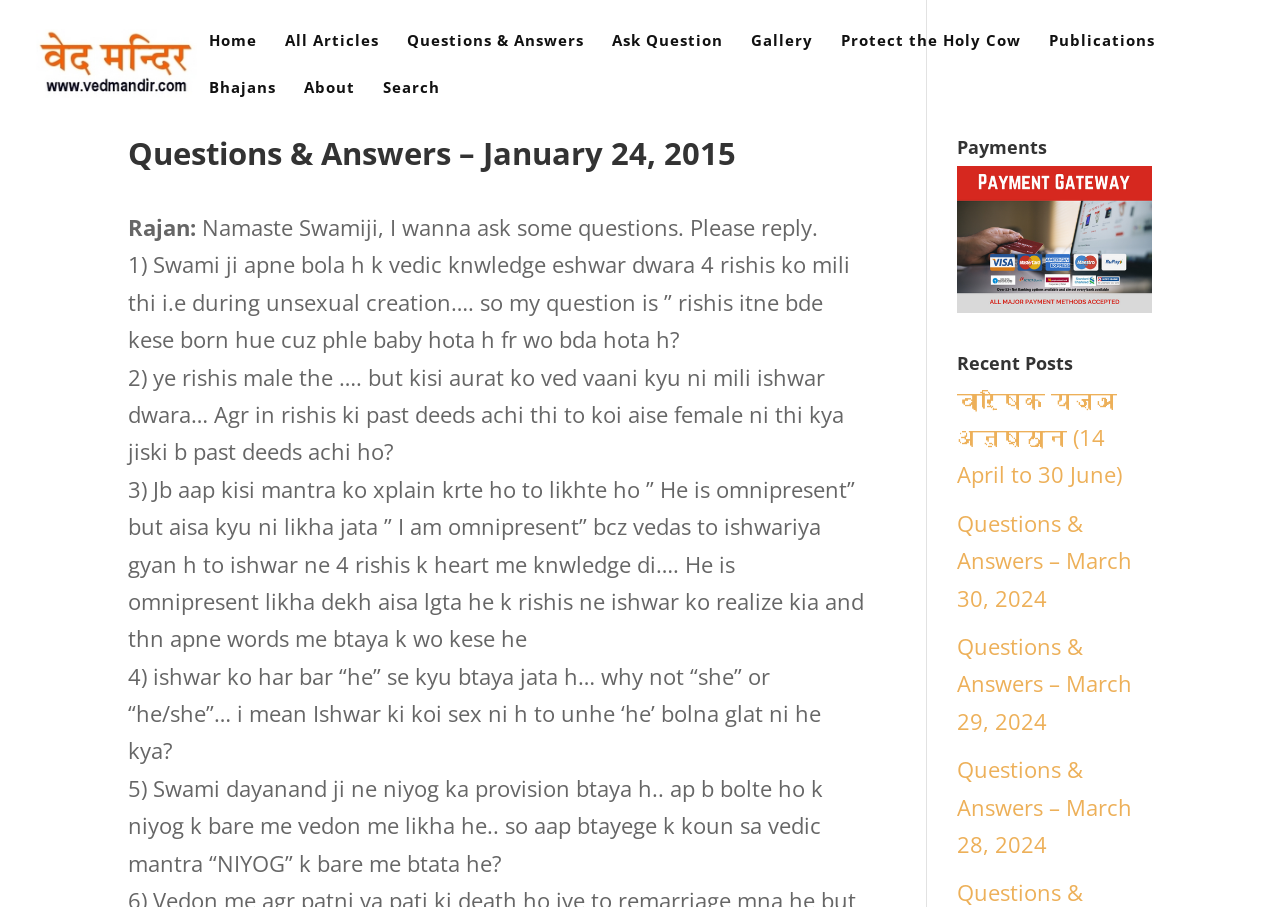Examine the image and give a thorough answer to the following question:
How many questions are asked in the Q&A section?

The Q&A section is located in the middle of the webpage, and it contains 5 questions asked by Rajan, which are numbered from 1 to 5.